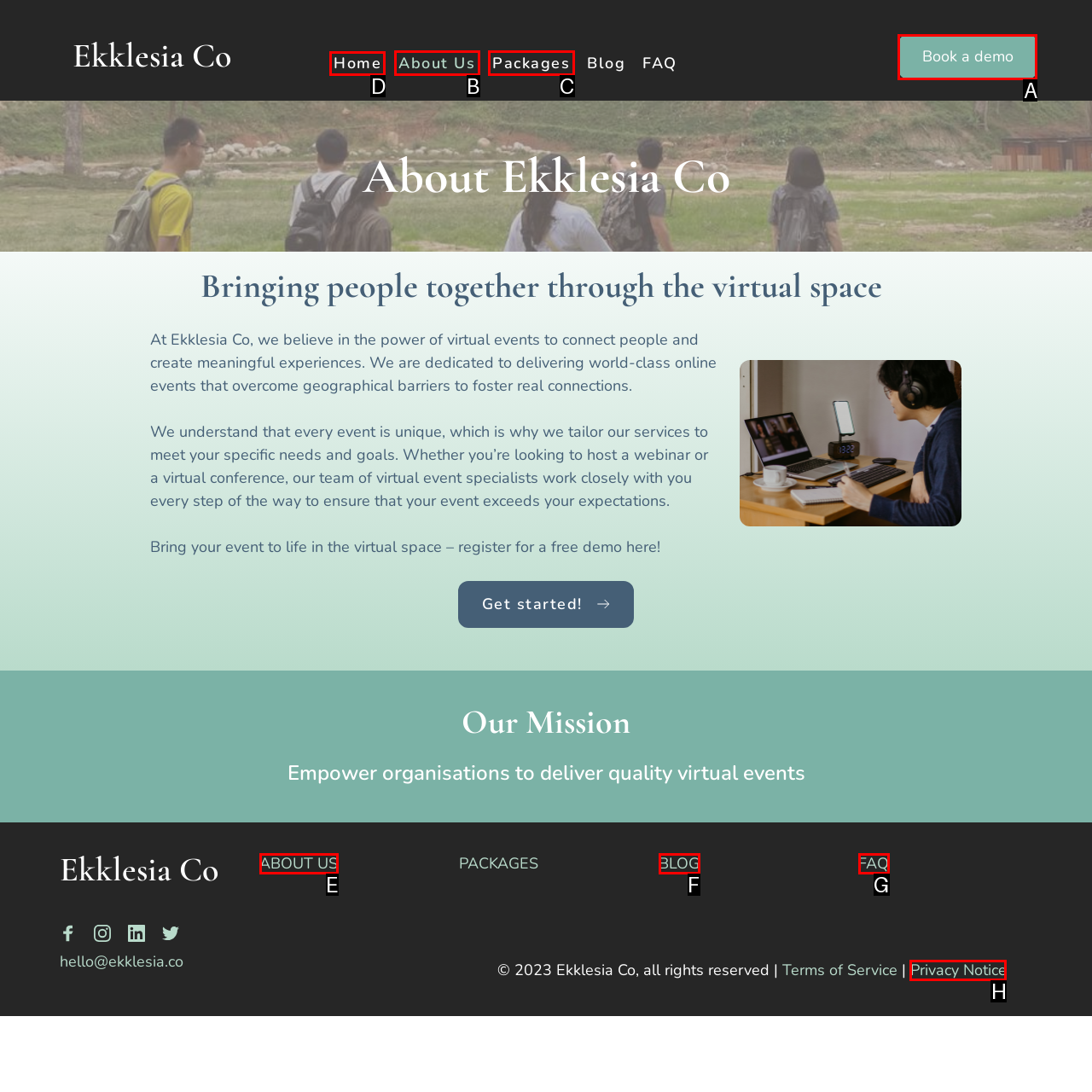Point out the option that needs to be clicked to fulfill the following instruction: Read the 'Three Reasons More Patients Are Choosing Urgent Care' article
Answer with the letter of the appropriate choice from the listed options.

None